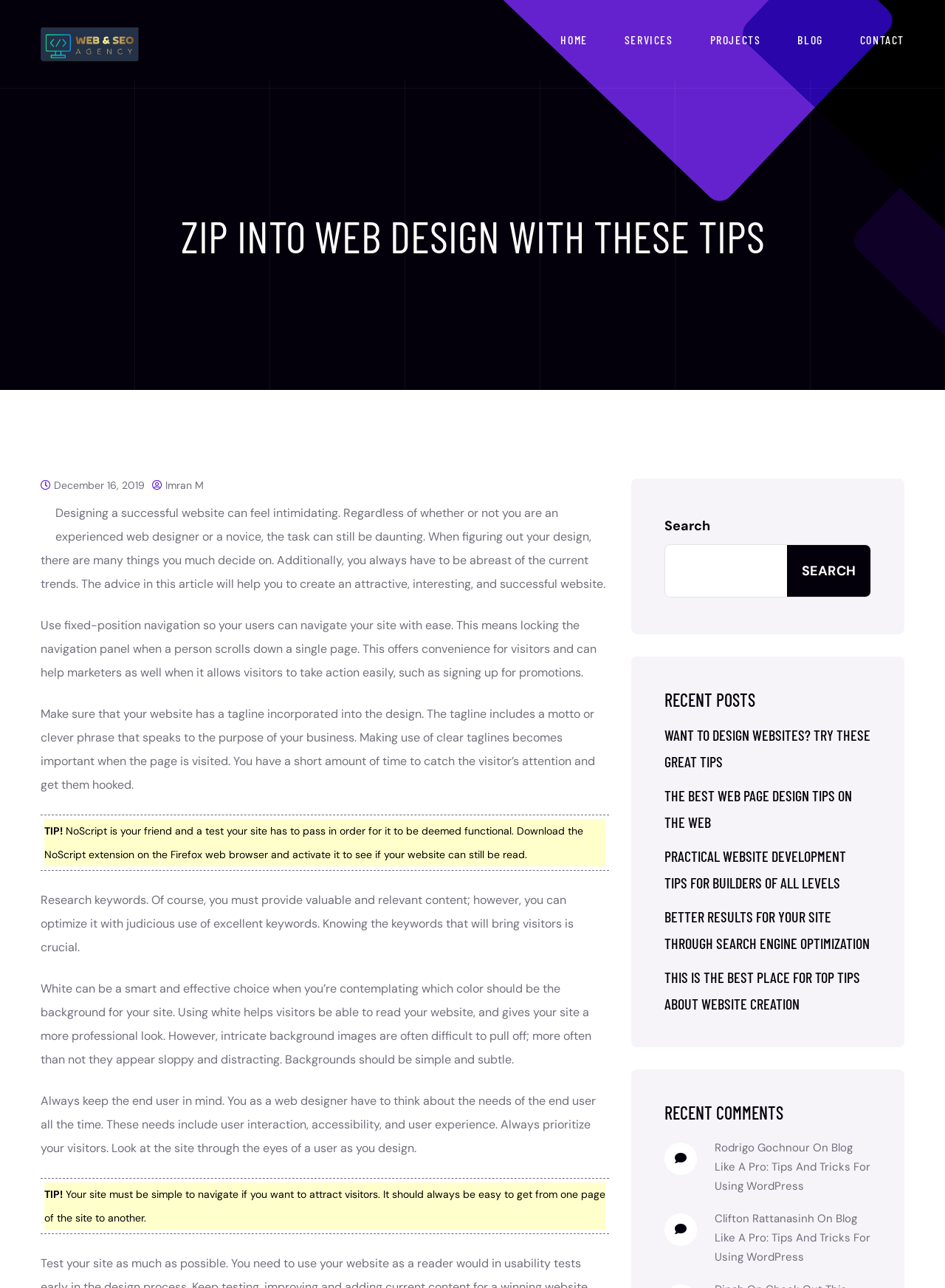How many navigation links are there?
Look at the screenshot and respond with one word or a short phrase.

5